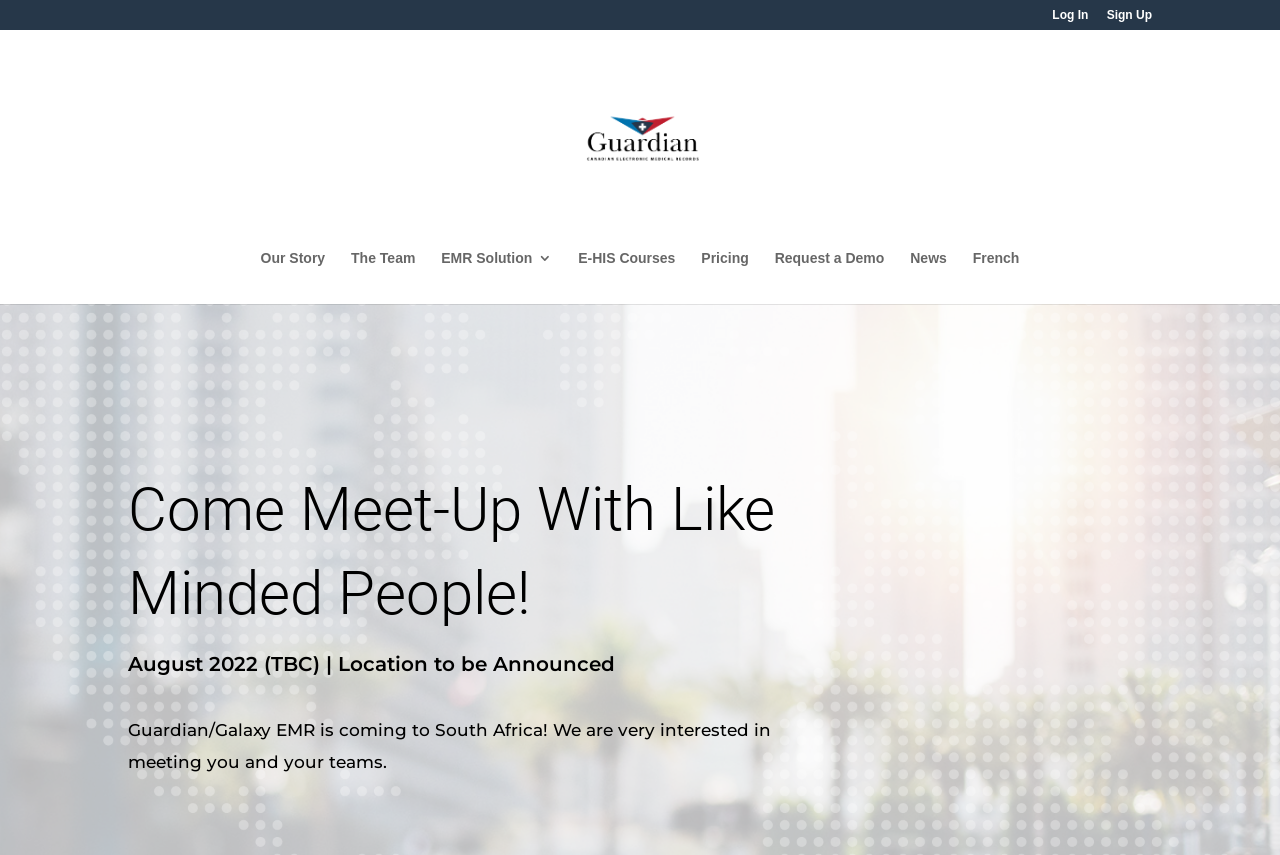Locate the bounding box of the UI element defined by this description: "Pricing". The coordinates should be given as four float numbers between 0 and 1, formatted as [left, top, right, bottom].

[0.548, 0.294, 0.585, 0.356]